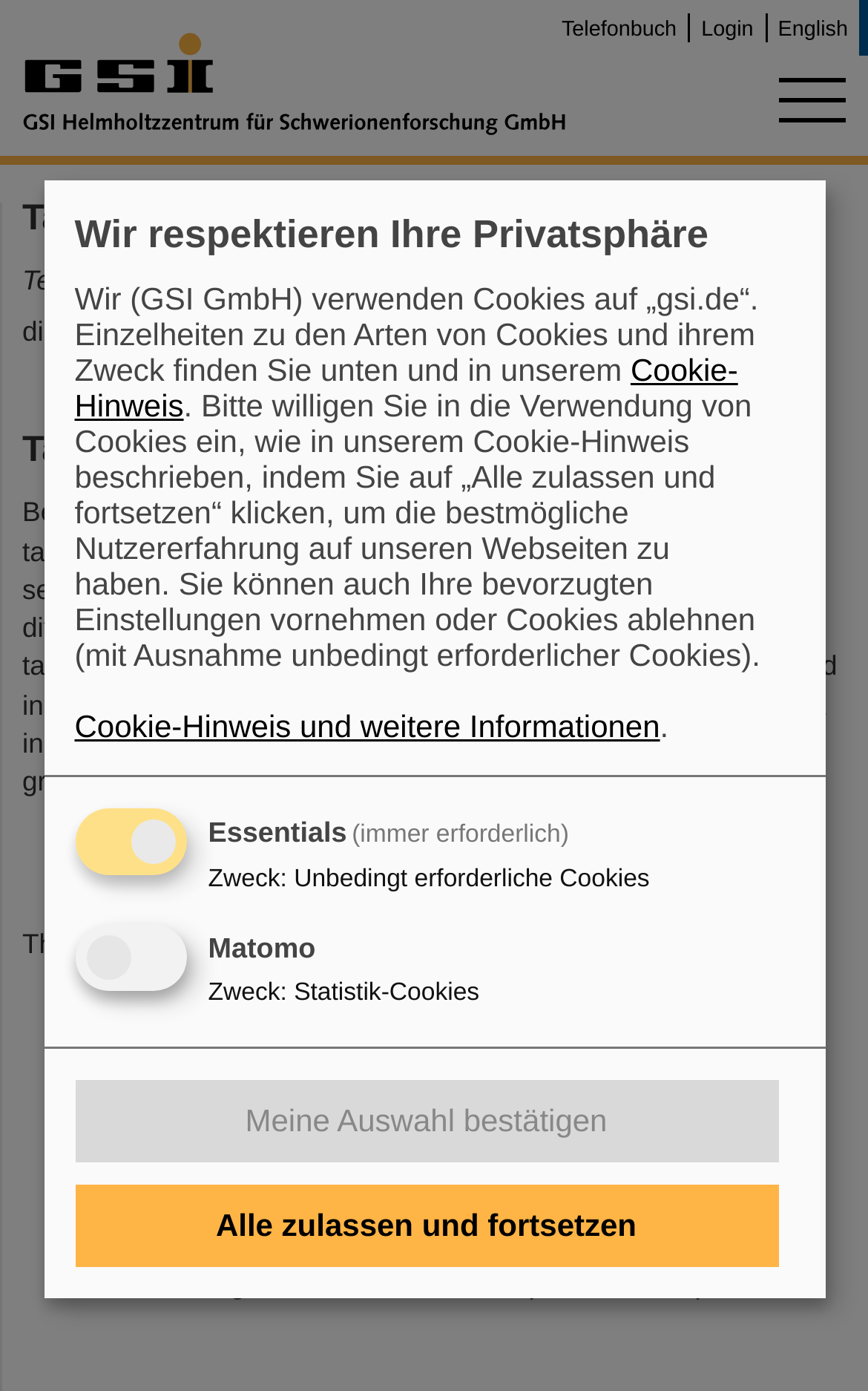Extract the bounding box coordinates for the described element: "Alle zulassen und fortsetzen". The coordinates should be represented as four float numbers between 0 and 1: [left, top, right, bottom].

[0.086, 0.851, 0.896, 0.911]